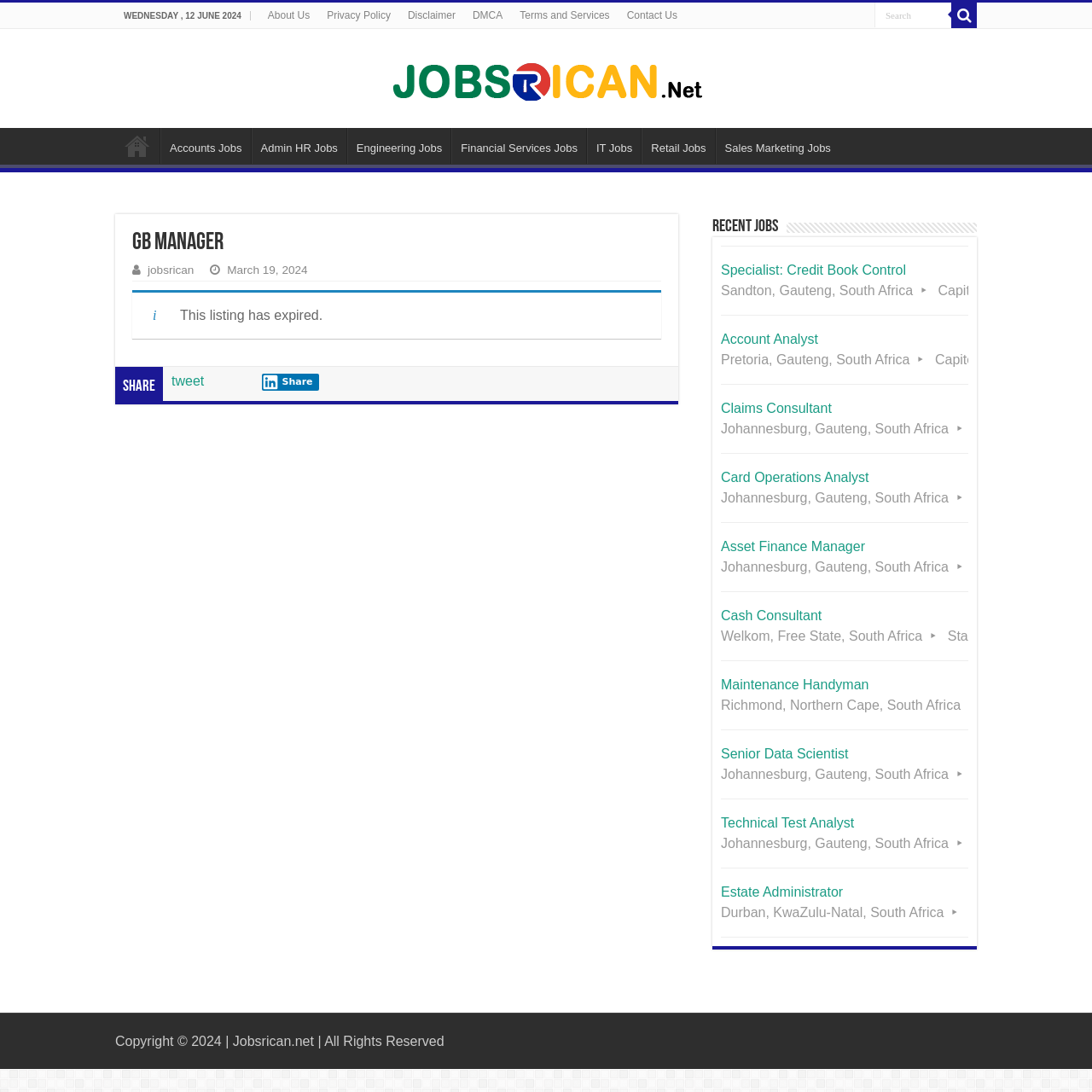Find the bounding box coordinates of the element to click in order to complete the given instruction: "Apply for Specialist: Credit Book Control job."

[0.66, 0.226, 0.887, 0.288]